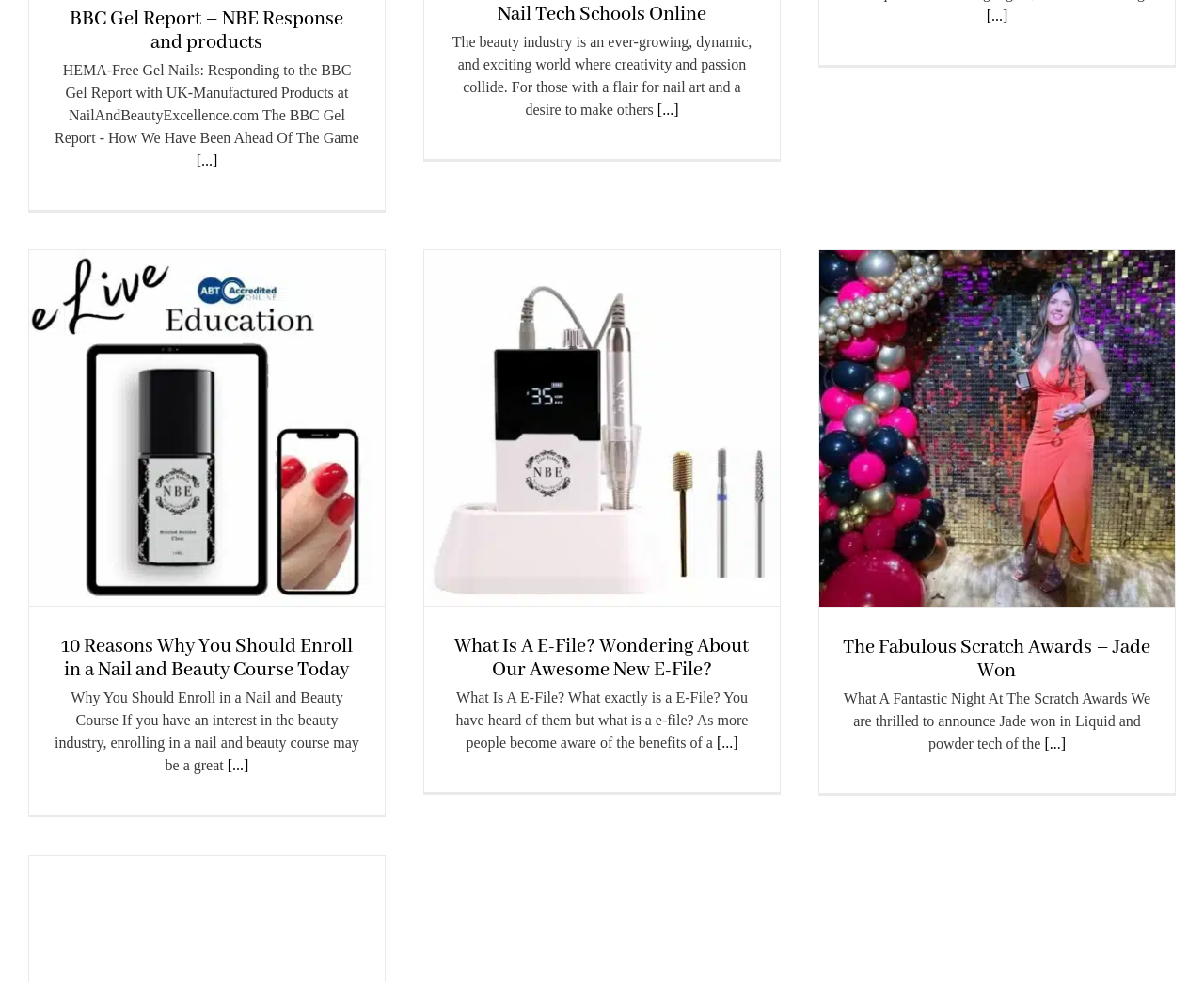Determine the bounding box coordinates of the region that needs to be clicked to achieve the task: "Check out the Fabulous Scratch Awards – Jade Won".

[0.7, 0.648, 0.956, 0.696]